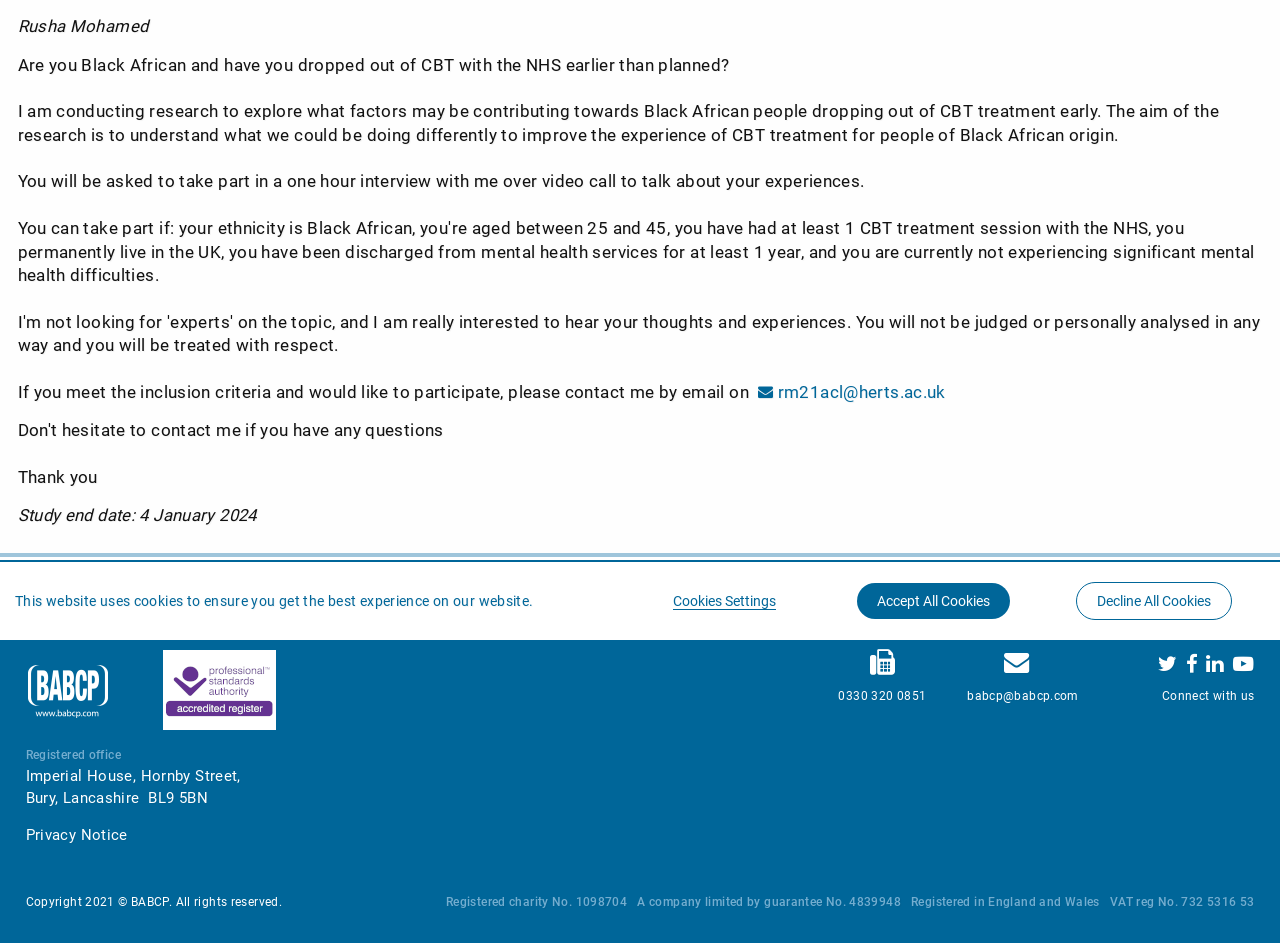Predict the bounding box coordinates for the UI element described as: "Cookies Settings". The coordinates should be four float numbers between 0 and 1, presented as [left, top, right, bottom].

[0.526, 0.628, 0.606, 0.646]